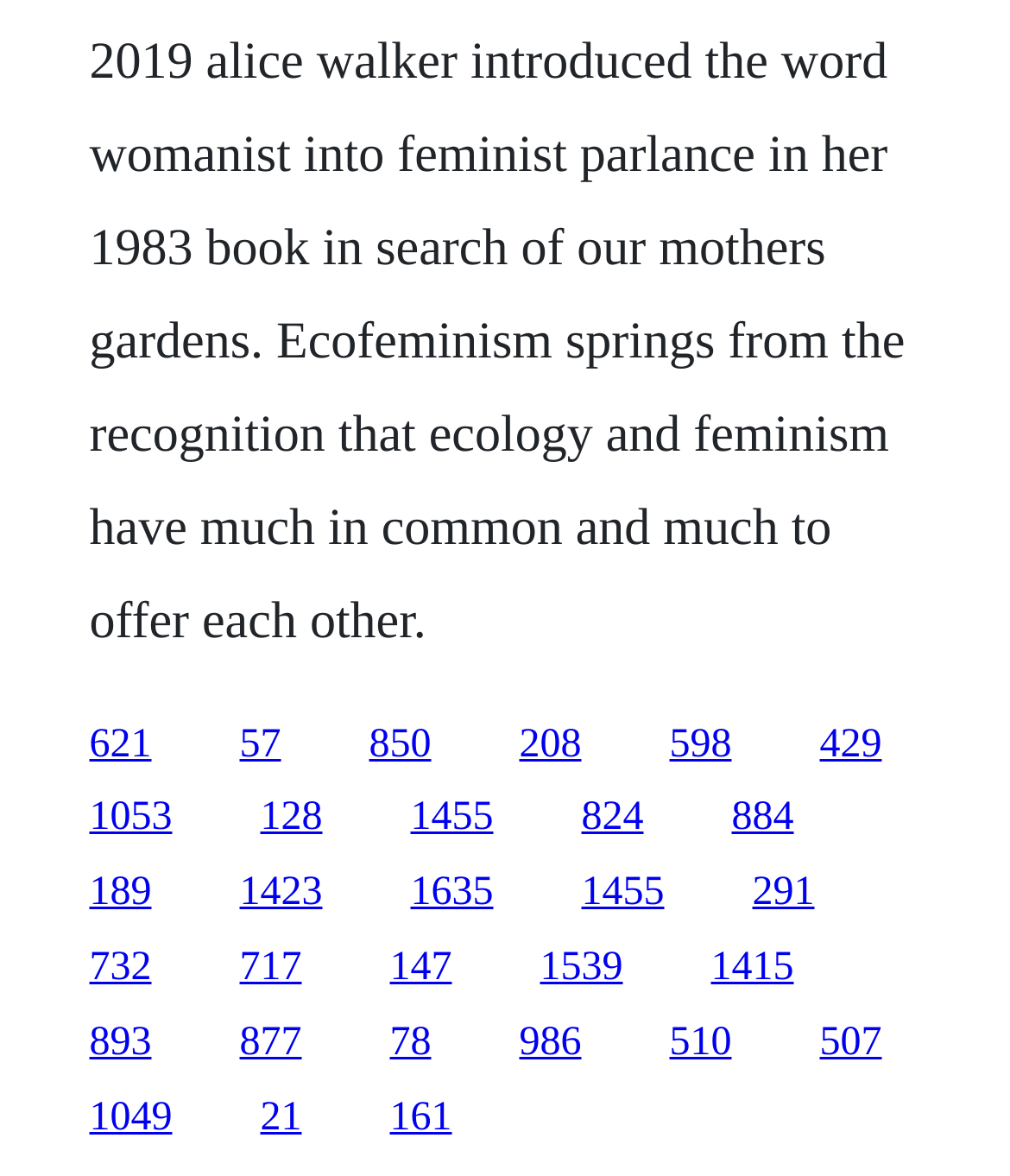How many links are in the second row?
Using the image as a reference, answer with just one word or a short phrase.

6